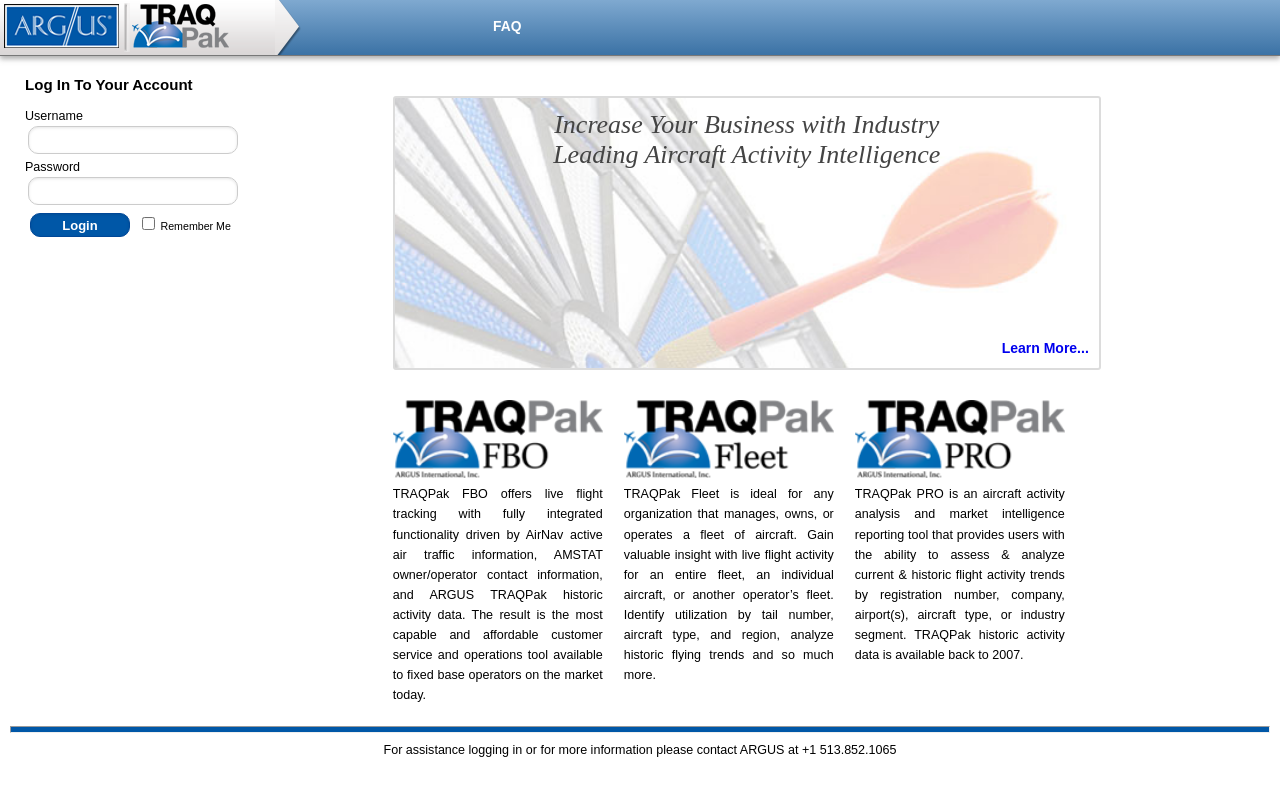Please specify the bounding box coordinates of the clickable section necessary to execute the following command: "Click the Login button".

[0.023, 0.266, 0.102, 0.296]